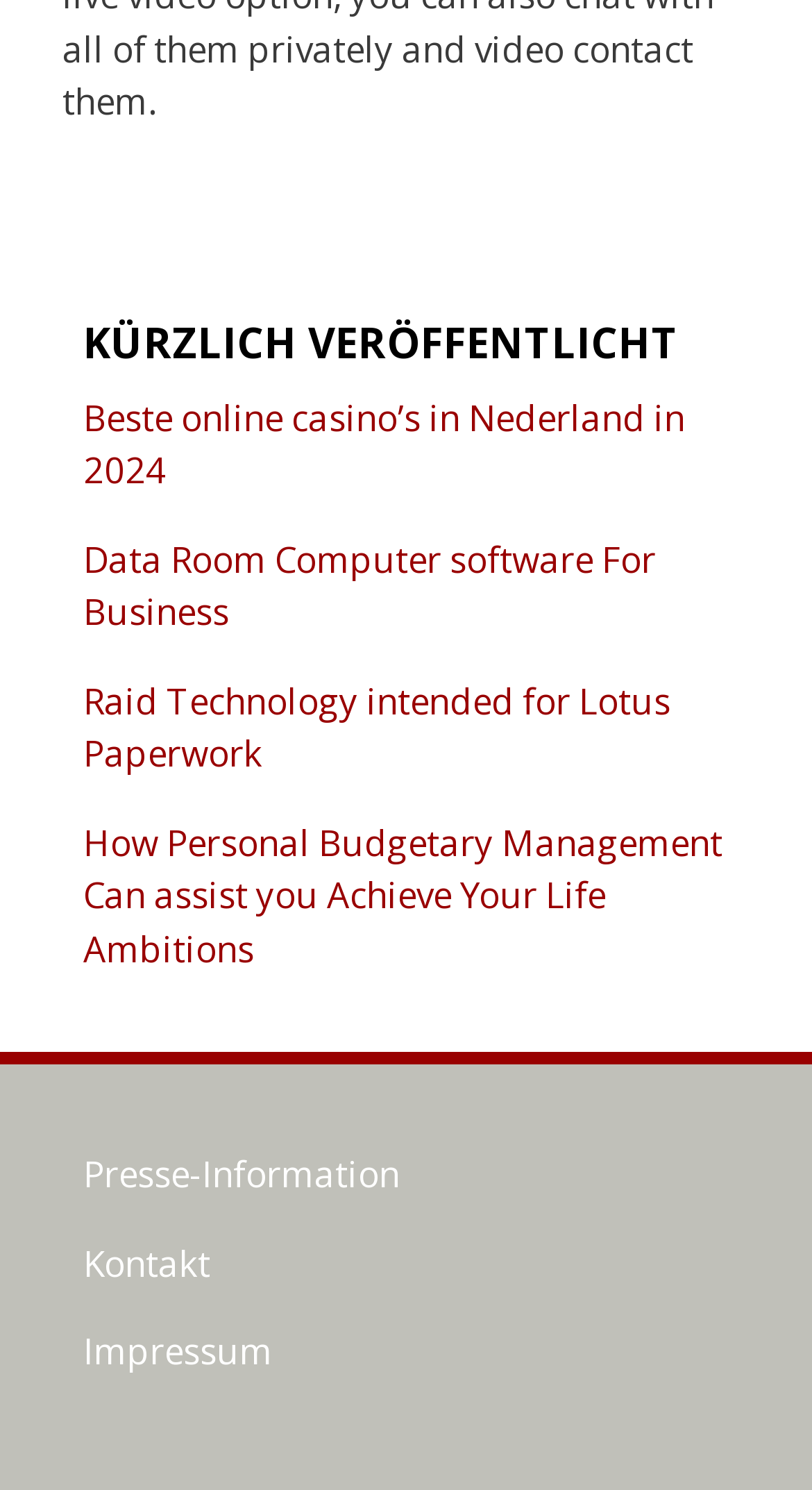Please locate the bounding box coordinates of the element that should be clicked to complete the given instruction: "View recent publications".

[0.103, 0.212, 0.897, 0.248]